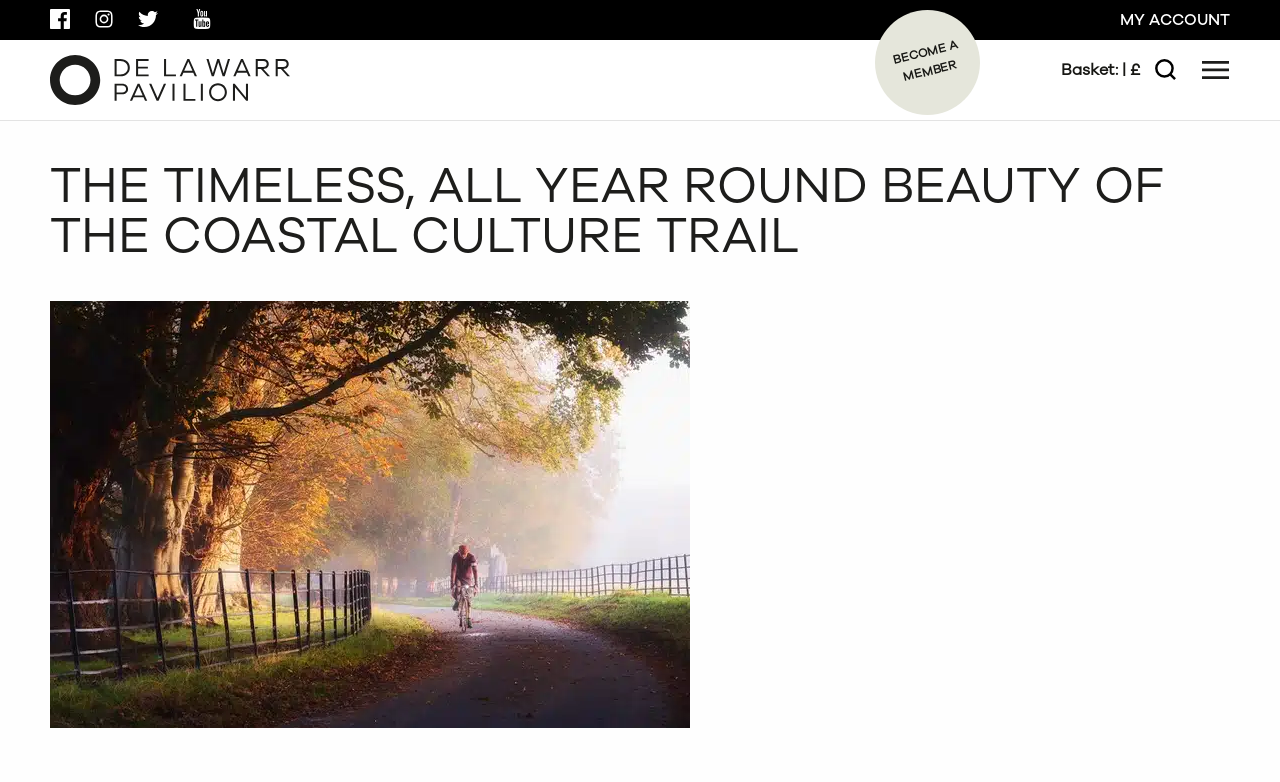Describe in detail what you see on the webpage.

The webpage appears to be the homepage of the De La Warr Pavilion, a cultural institution in Bexhill, East Sussex. At the top left corner, there are social media links to Facebook, Instagram, Twitter, YouTube, and SoundCloud. Next to these links is a larger link to the De La Warr Pavilion's website, accompanied by a logo image.

On the top right side, there are links to "MY ACCOUNT" and "BECOME A MEMBER", as well as a basket icon with a price tag. A search bar is located below, consisting of a text box to type in a search query and a "GO" button. There is also a "Menu" button and a "Search" button with a magnifying glass icon.

The main content of the page is headed by a large title, "THE TIMELESS, ALL YEAR ROUND BEAUTY OF THE COASTAL CULTURE TRAIL", which takes up most of the width of the page. Below this title, there is an article or blog post written by Katie Lineker, discussing the change of season and its impact.

The overall layout of the page is organized, with clear headings and concise text. The use of icons and images adds visual appeal to the page.